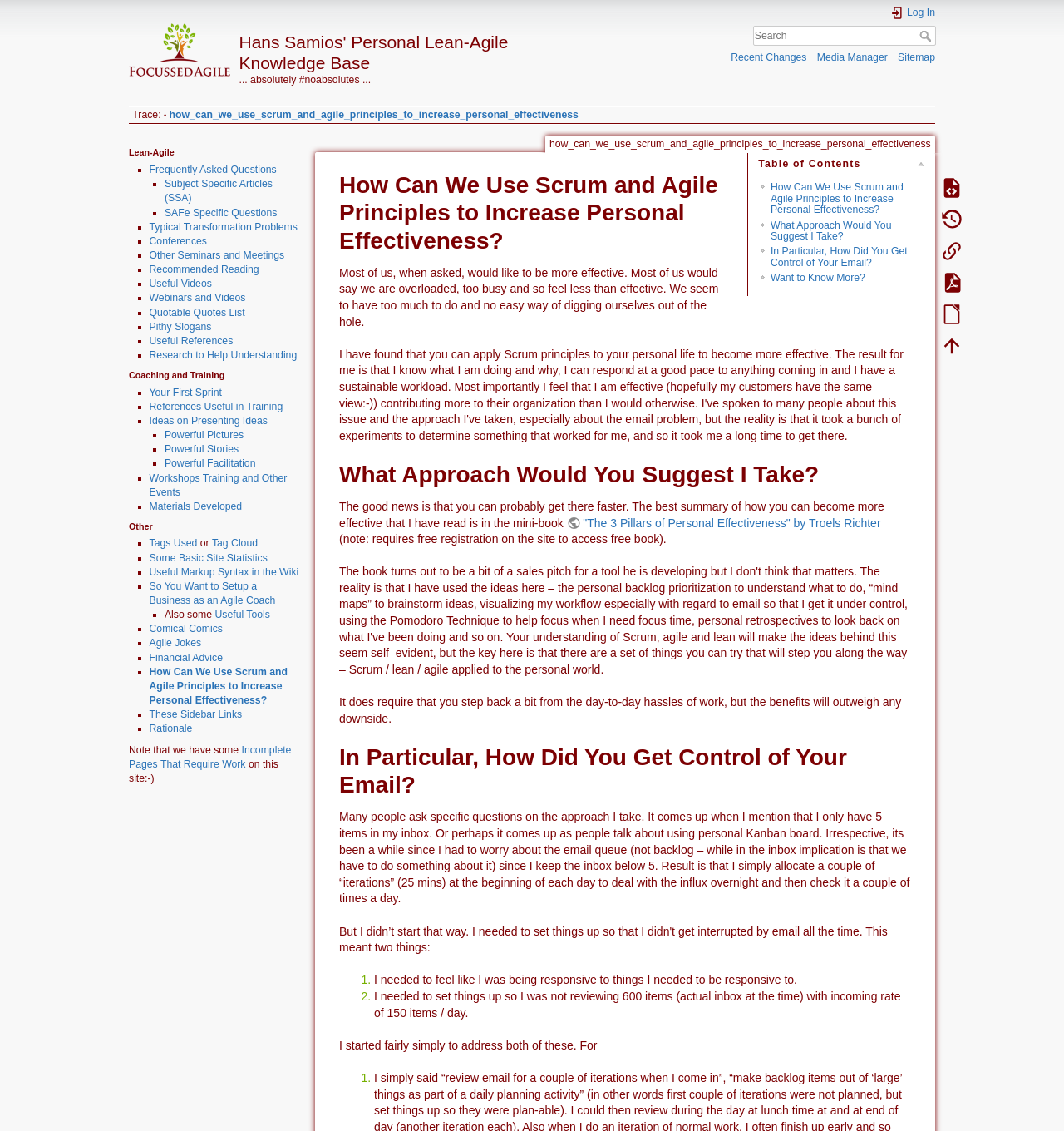Specify the bounding box coordinates of the element's region that should be clicked to achieve the following instruction: "read how can we use scrum and agile principles to increase personal effectiveness". The bounding box coordinates consist of four float numbers between 0 and 1, in the format [left, top, right, bottom].

[0.159, 0.096, 0.544, 0.106]